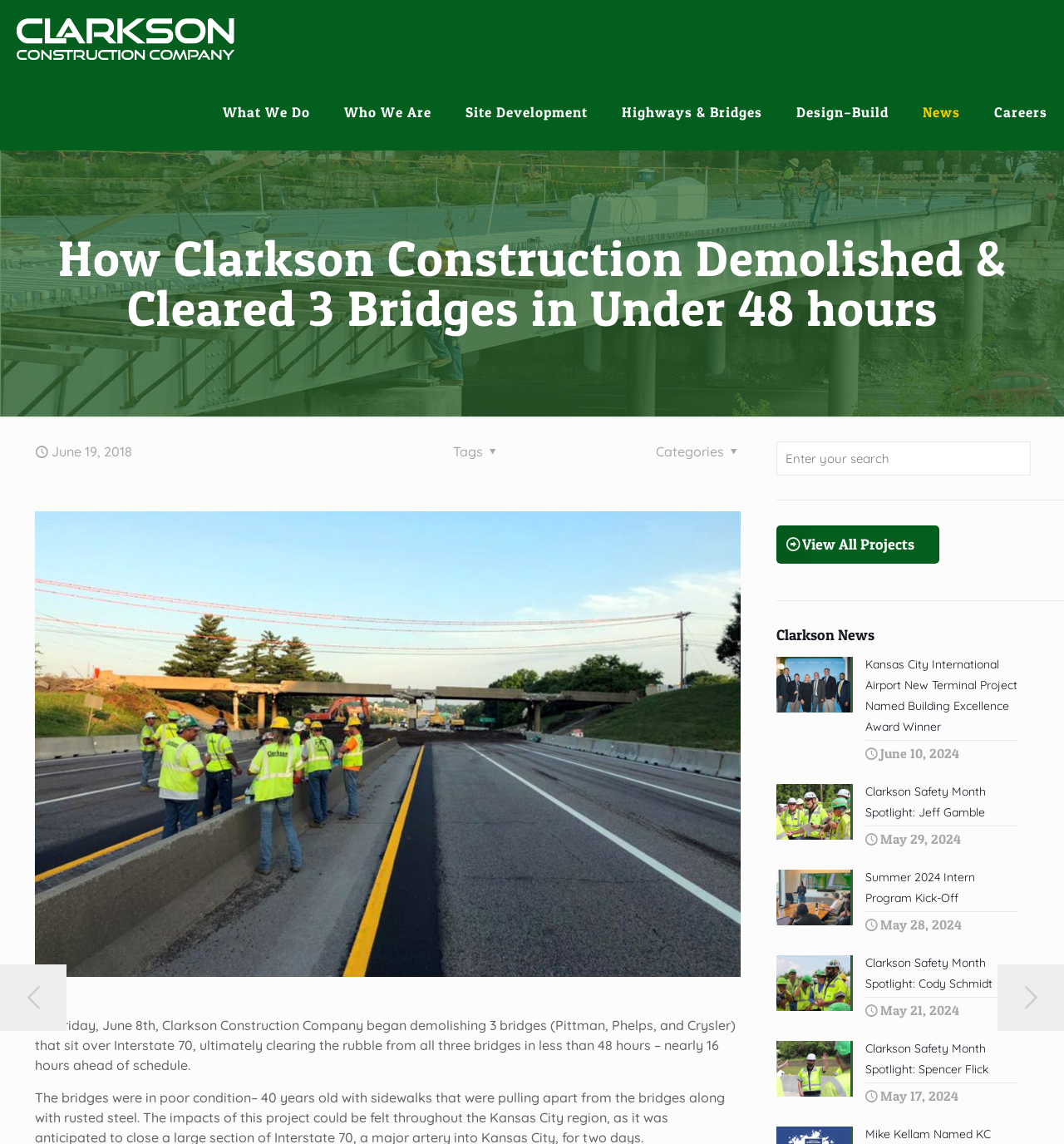What is the date of the bridge demolition project?
Provide a comprehensive and detailed answer to the question.

The date of the bridge demolition project can be found in the text 'On Friday, June 8th, Clarkson Construction Company began demolishing 3 bridges...' with a bounding box coordinate of [0.033, 0.888, 0.691, 0.938].